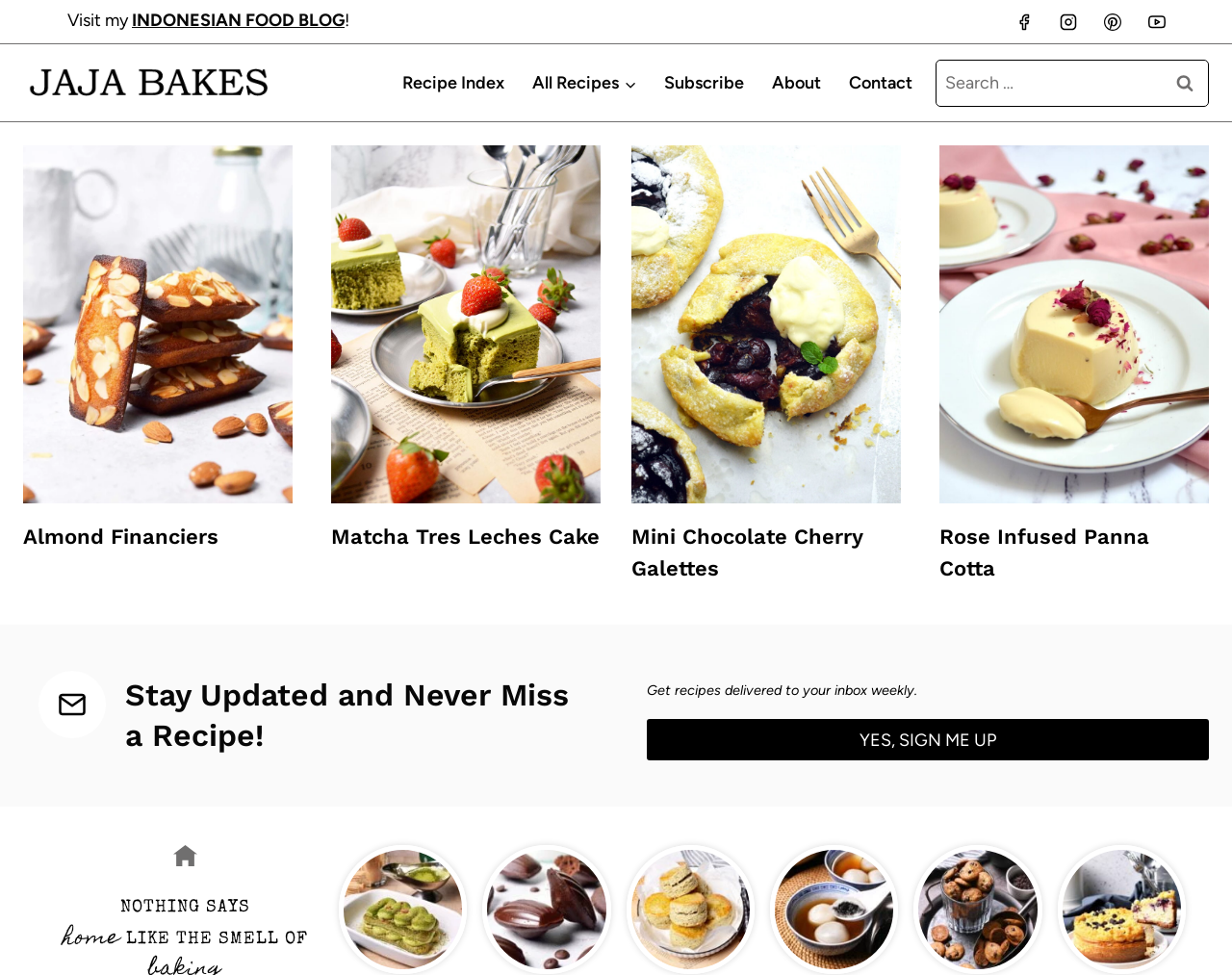Please determine the bounding box coordinates of the element's region to click for the following instruction: "Subscribe to Jaja Bakes newsletter".

[0.525, 0.738, 0.981, 0.78]